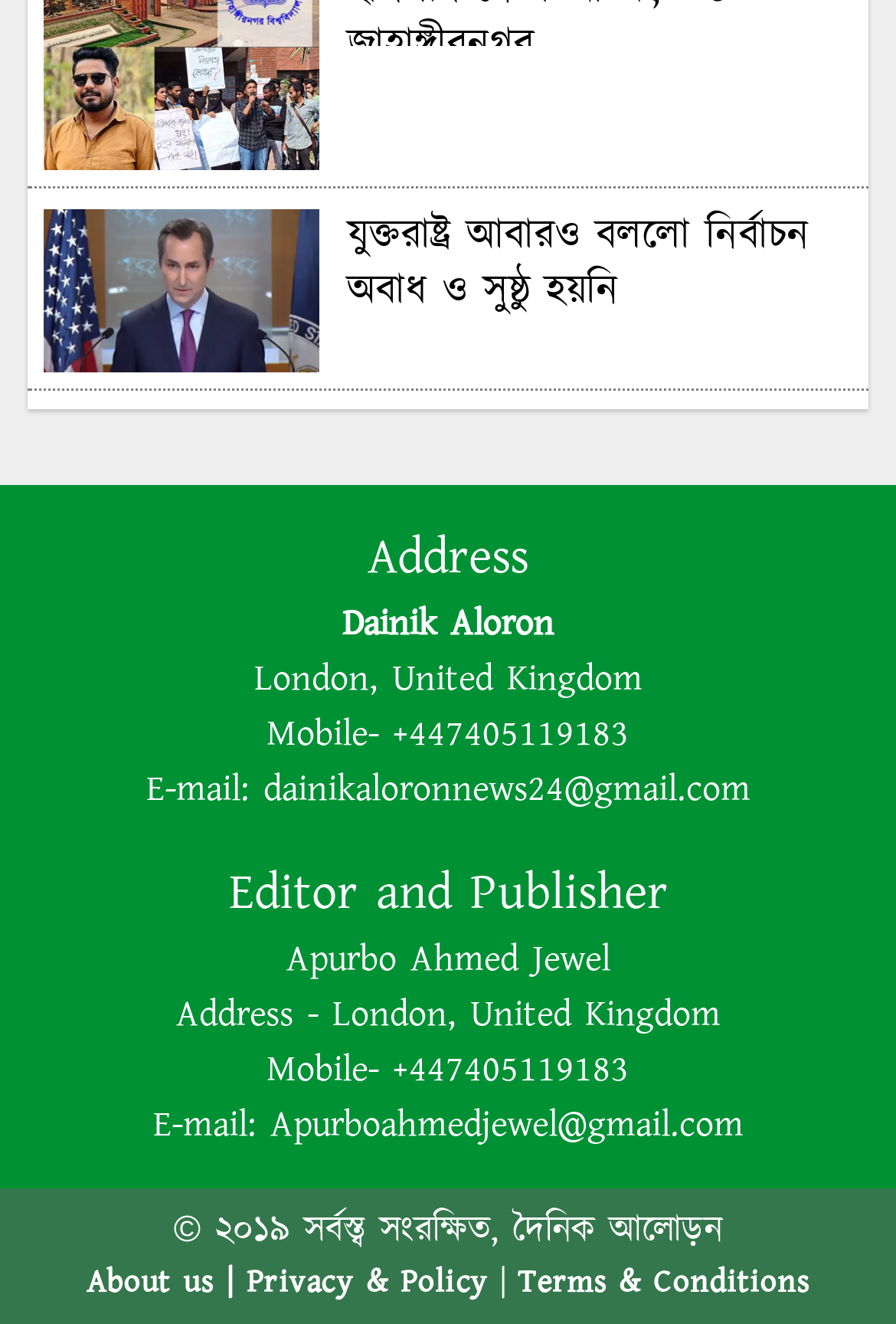Please identify the bounding box coordinates of the clickable element to fulfill the following instruction: "Read recent comments". The coordinates should be four float numbers between 0 and 1, i.e., [left, top, right, bottom].

None